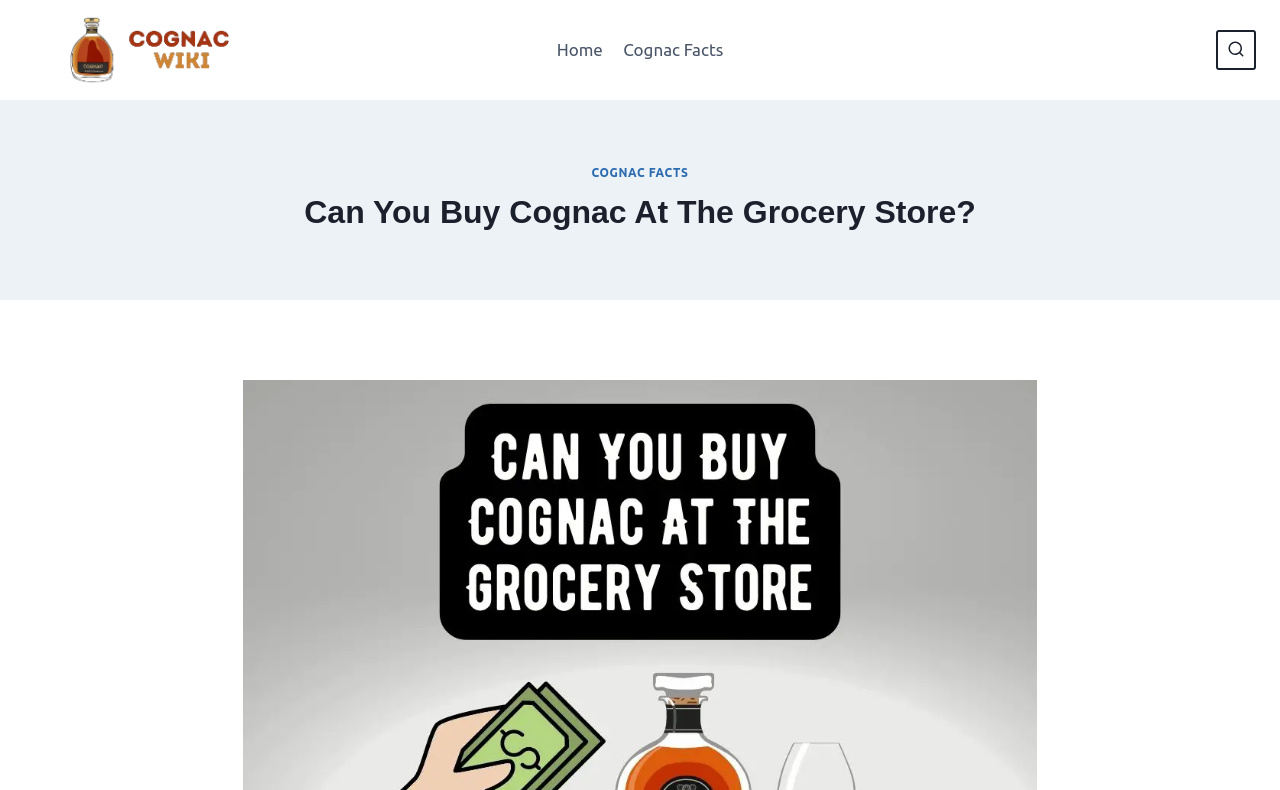What is the name of the website?
Please give a detailed and elaborate answer to the question.

I determined the name of the website by looking at the link element with the text 'Cognac Wiki' at the top left corner of the webpage, which is likely to be the website's logo or title.